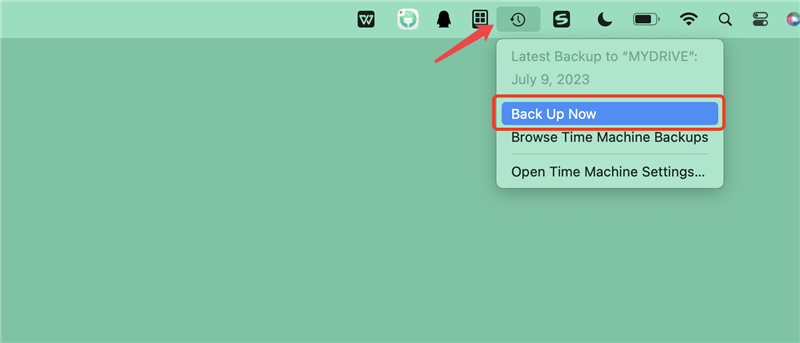Can you give a comprehensive explanation to the question given the content of the image?
What is the date of the latest backup?

The date of the latest backup can be found in the notification above the 'Back Up Now' option, which states that the latest backup was done on July 9, 2023.